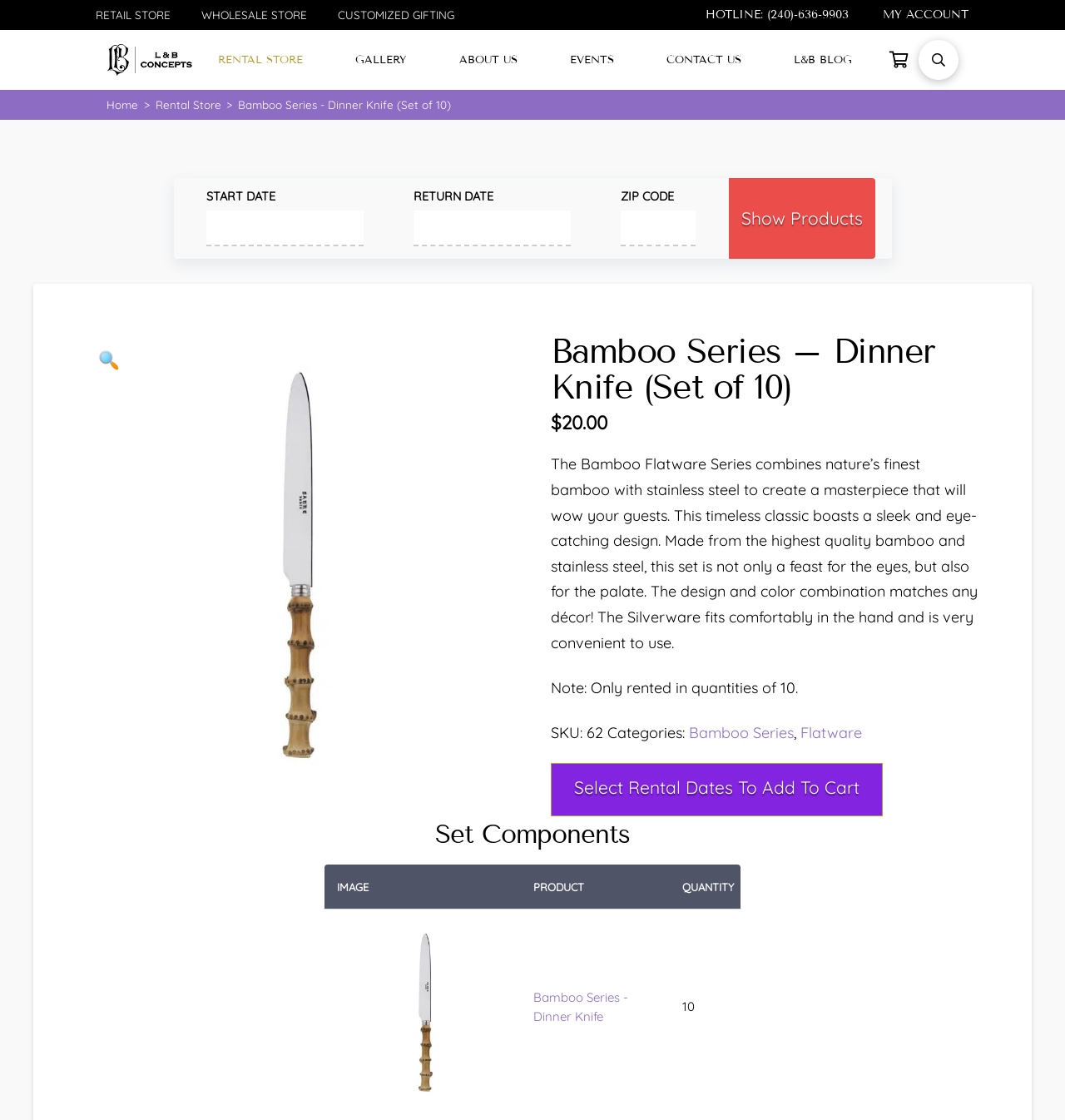Locate the bounding box coordinates of the clickable element to fulfill the following instruction: "Click on the 'Visit PowerSource' button". Provide the coordinates as four float numbers between 0 and 1 in the format [left, top, right, bottom].

None